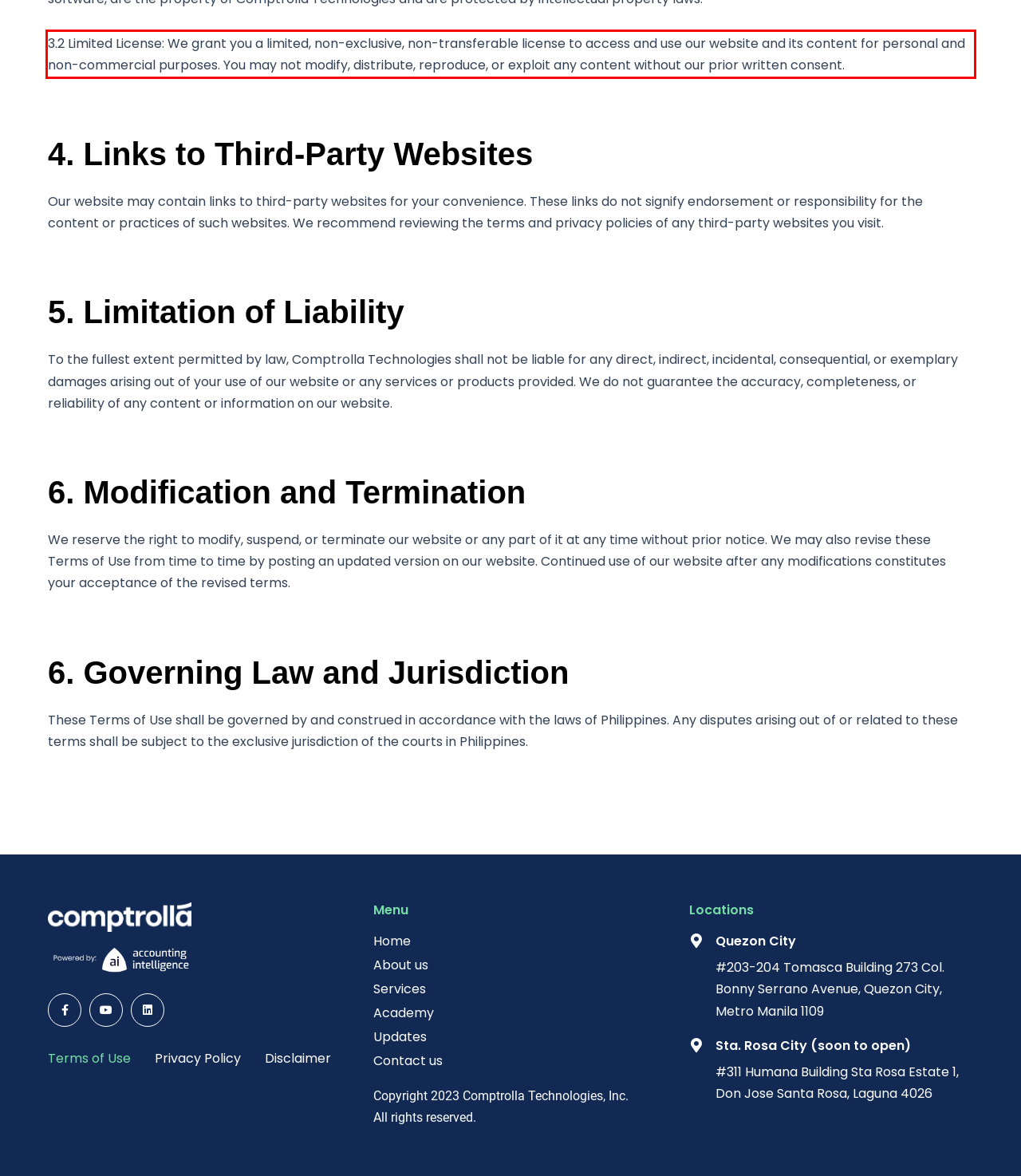Identify the red bounding box in the webpage screenshot and perform OCR to generate the text content enclosed.

3.2 Limited License: We grant you a limited, non-exclusive, non-transferable license to access and use our website and its content for personal and non-commercial purposes. You may not modify, distribute, reproduce, or exploit any content without our prior written consent.